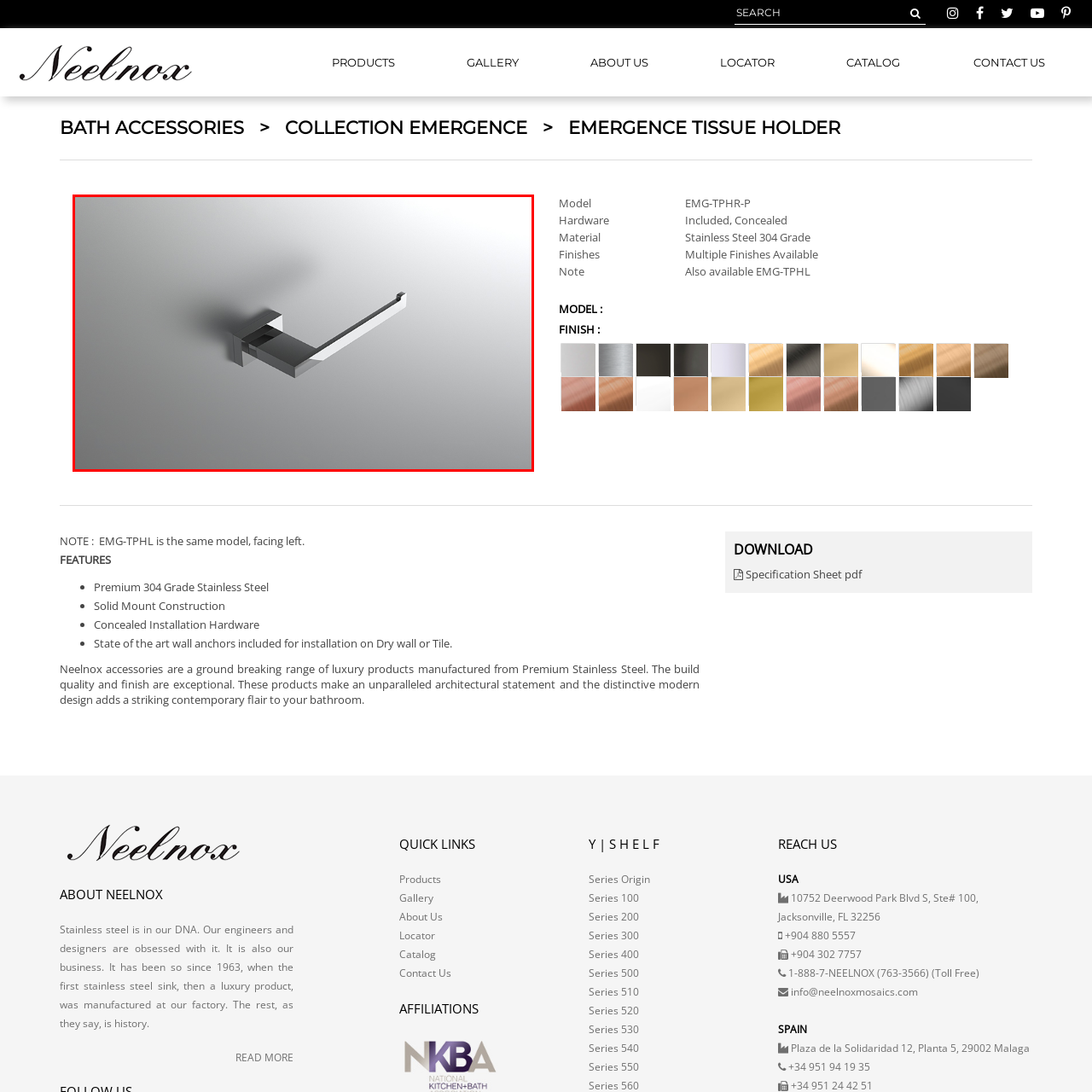Pay attention to the section outlined in red, What is the material of the towel holder? 
Reply with a single word or phrase.

Stainless steel